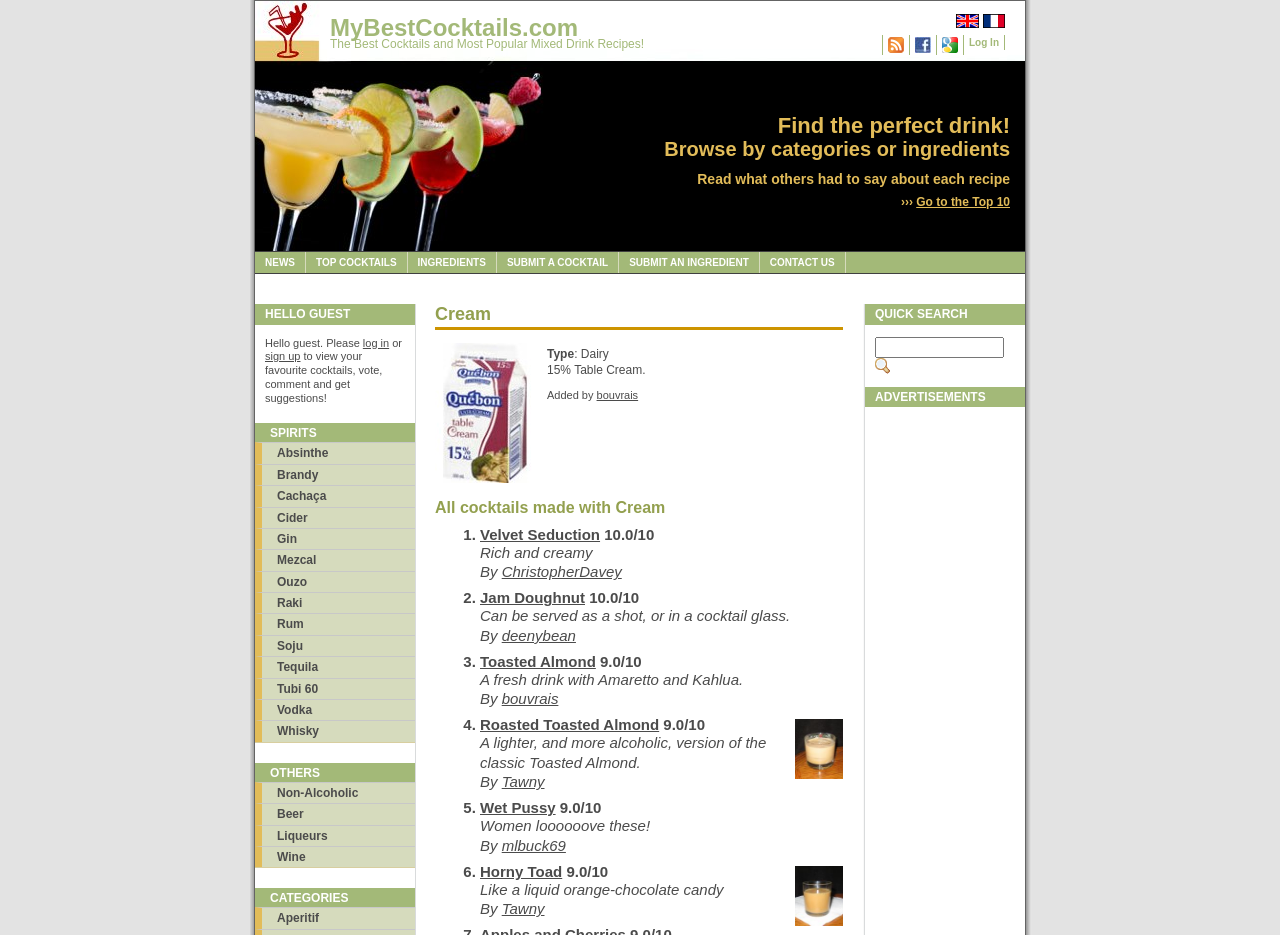With reference to the screenshot, provide a detailed response to the question below:
What is the purpose of this webpage?

I inferred the purpose of this webpage by reading the static text 'Find the perfect drink!' and 'Browse by categories or ingredients', which suggests that the webpage is designed to help users find cocktails.